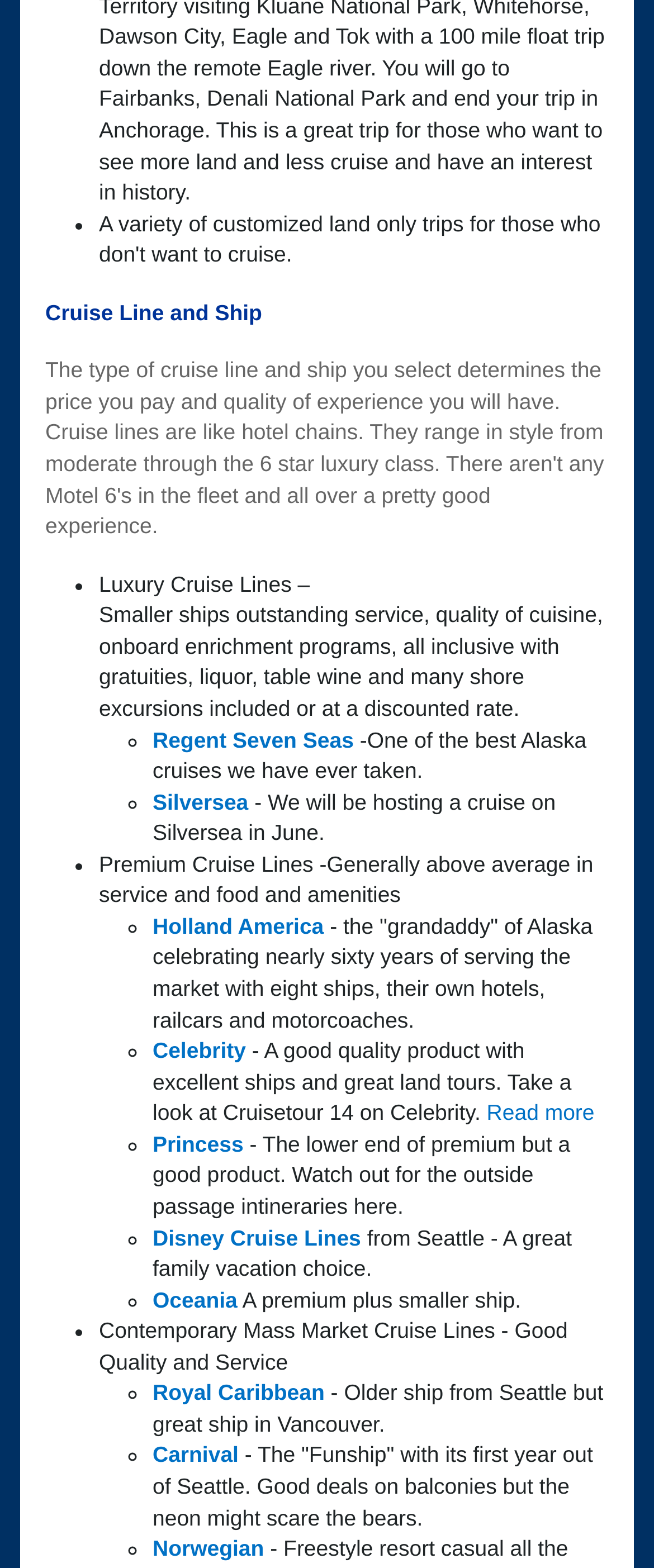From the details in the image, provide a thorough response to the question: What is unique about the cruise line Oceania?

Based on the webpage, Oceania is described as a premium plus smaller ship, which sets it apart from other cruise lines.